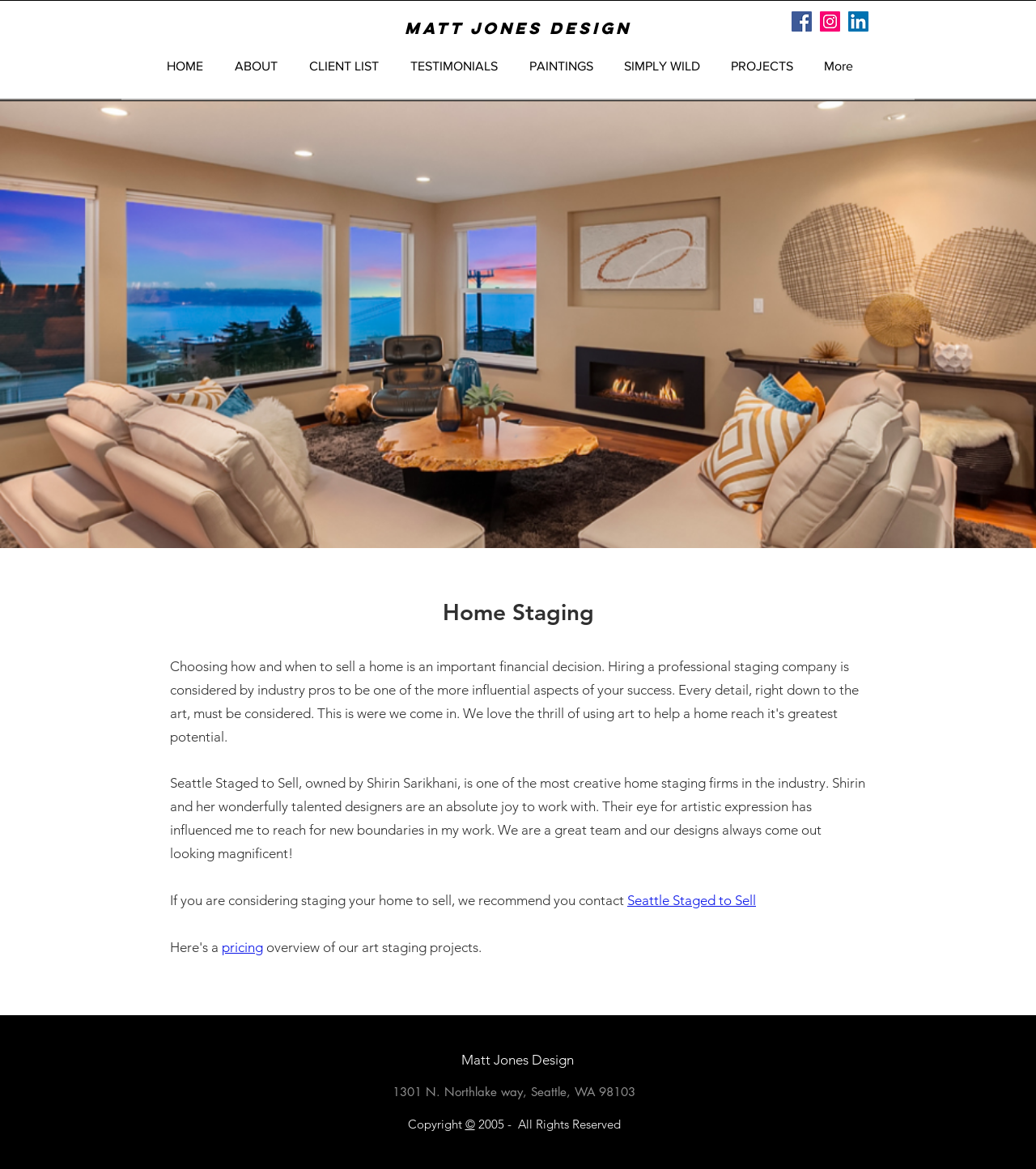Describe all the key features and sections of the webpage thoroughly.

The webpage is about Matt Jones Design, a home staging company. At the top, there is a heading with the company name, followed by a social bar with links to Facebook, Instagram, and LinkedIn, each accompanied by an image of the respective social media platform's logo.

Below the social bar, there is a navigation menu with links to various sections of the website, including HOME, ABOUT, CLIENT LIST, TESTIMONIALS, PAINTINGS, SIMPLY WILD, PROJECTS, and more.

The main content of the webpage is divided into two sections. The first section has a heading "Home Staging" and a paragraph of text describing the company's collaboration with Seattle Staged to Sell, a home staging firm. The text praises the firm's creative approach and the joy of working with them.

The second section has a paragraph of text recommending Seattle Staged to Sell for home staging services, followed by a link to the company's website. There is also a link to a pricing page and a brief overview of the company's art staging projects.

At the bottom of the webpage, there is a footer section with the company's address, a copyright notice, and a link to the copyright symbol.